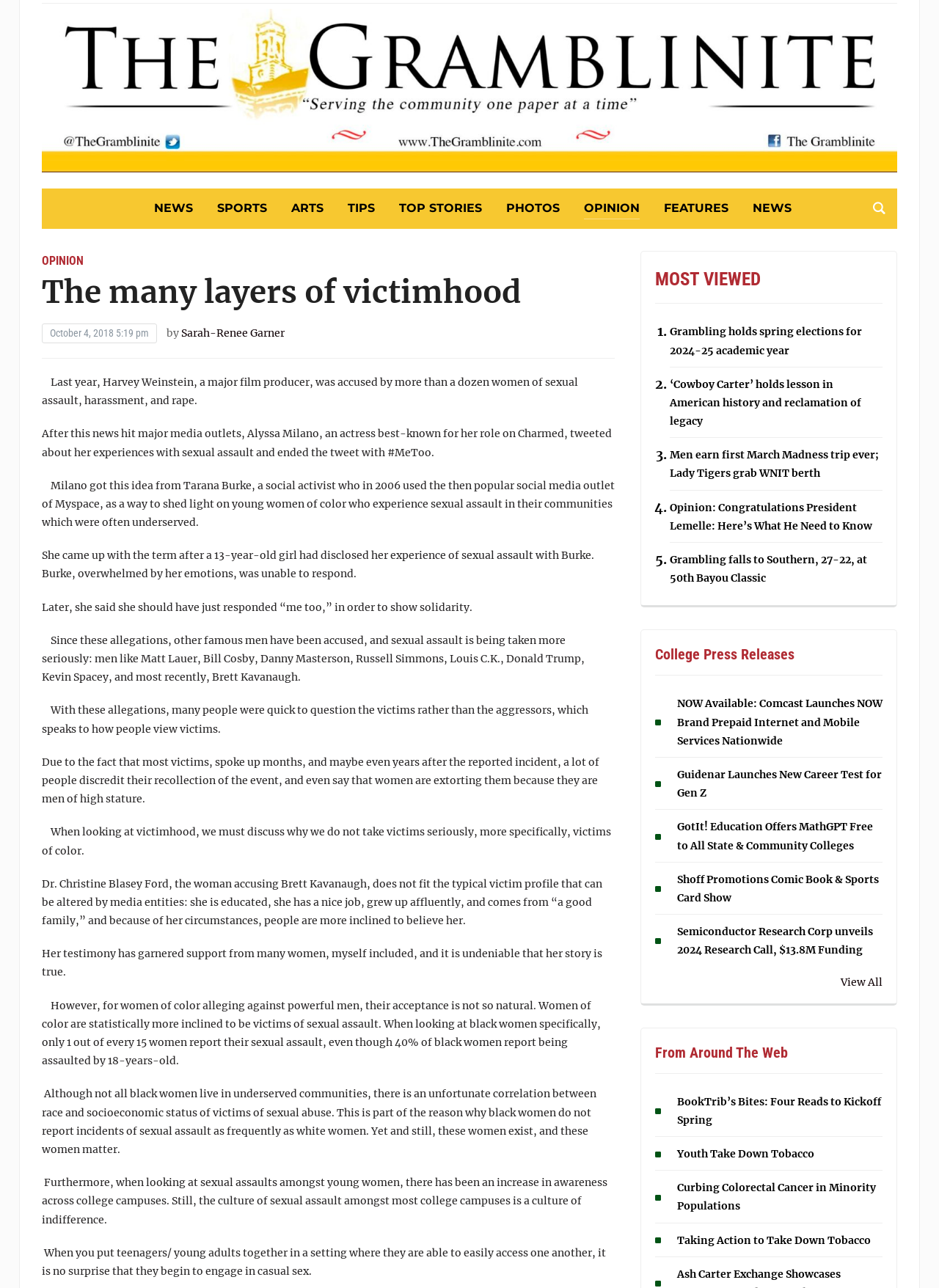What is the topic of the article written by Sarah-Renee Garner?
Use the information from the image to give a detailed answer to the question.

I found the author's name, Sarah-Renee Garner, by looking at the link element with her name. The heading above her name is 'The many layers of victimhood', which suggests that the topic of the article is victimhood.